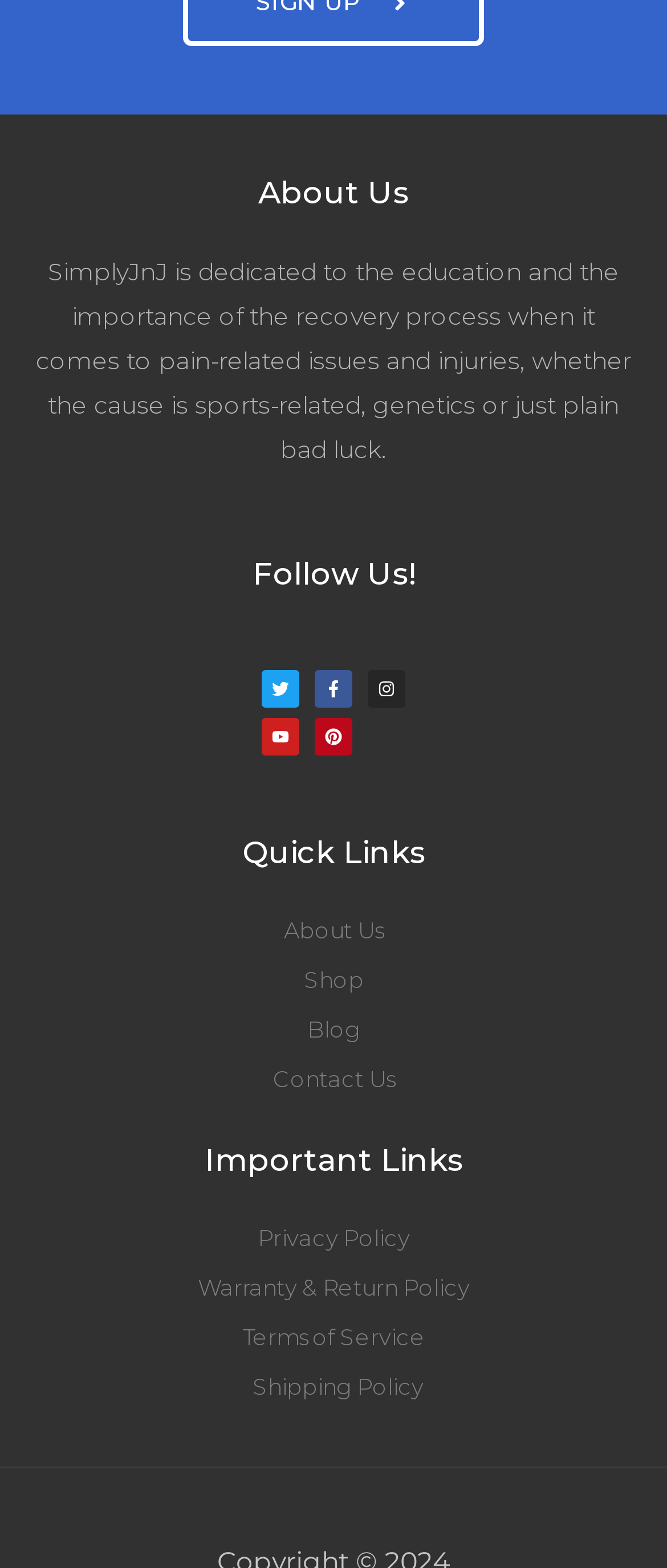Please locate the bounding box coordinates of the element that should be clicked to achieve the given instruction: "Contact us".

[0.051, 0.675, 0.949, 0.701]